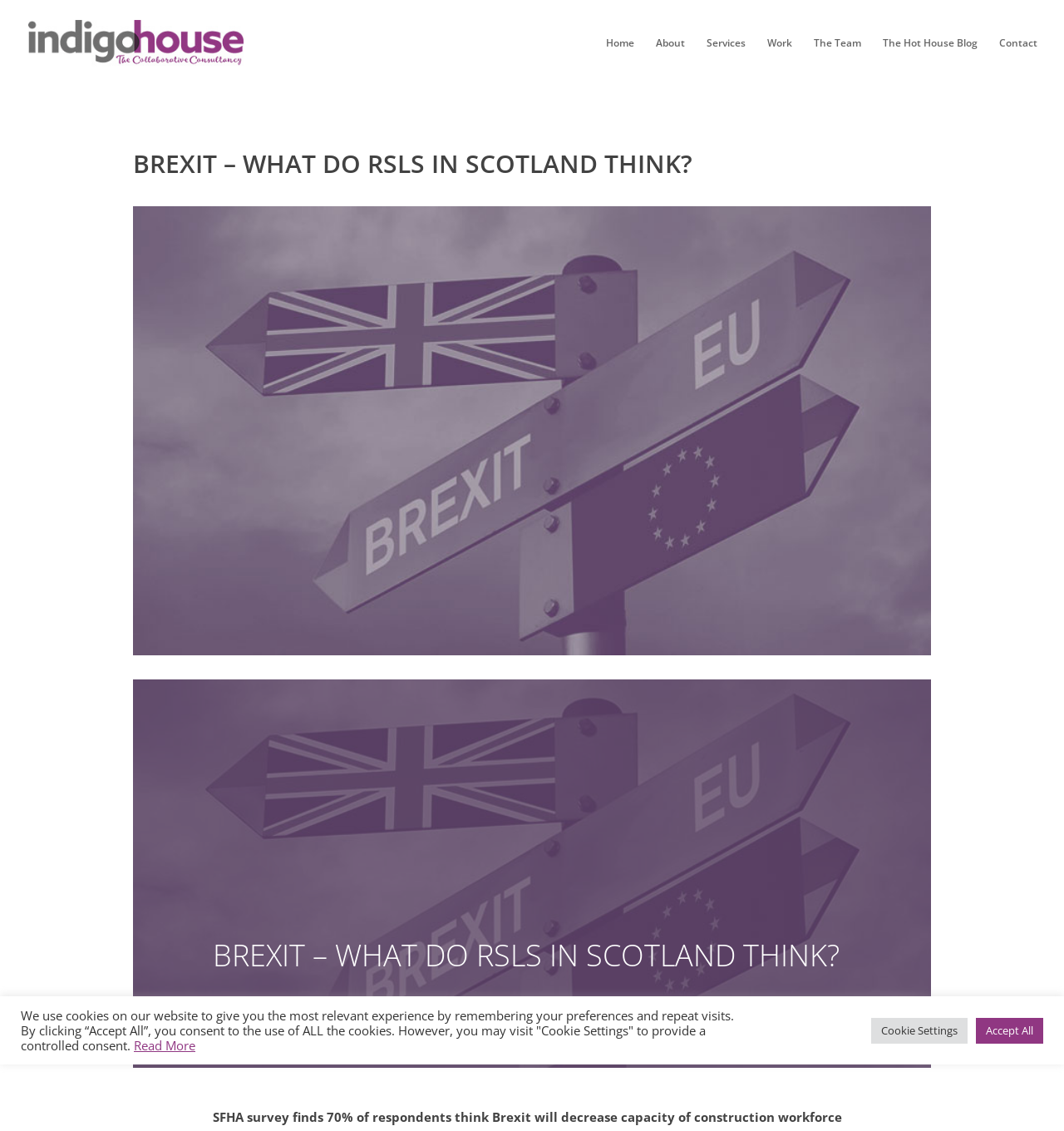Can you show the bounding box coordinates of the region to click on to complete the task described in the instruction: "read the blog"?

[0.83, 0.033, 0.919, 0.076]